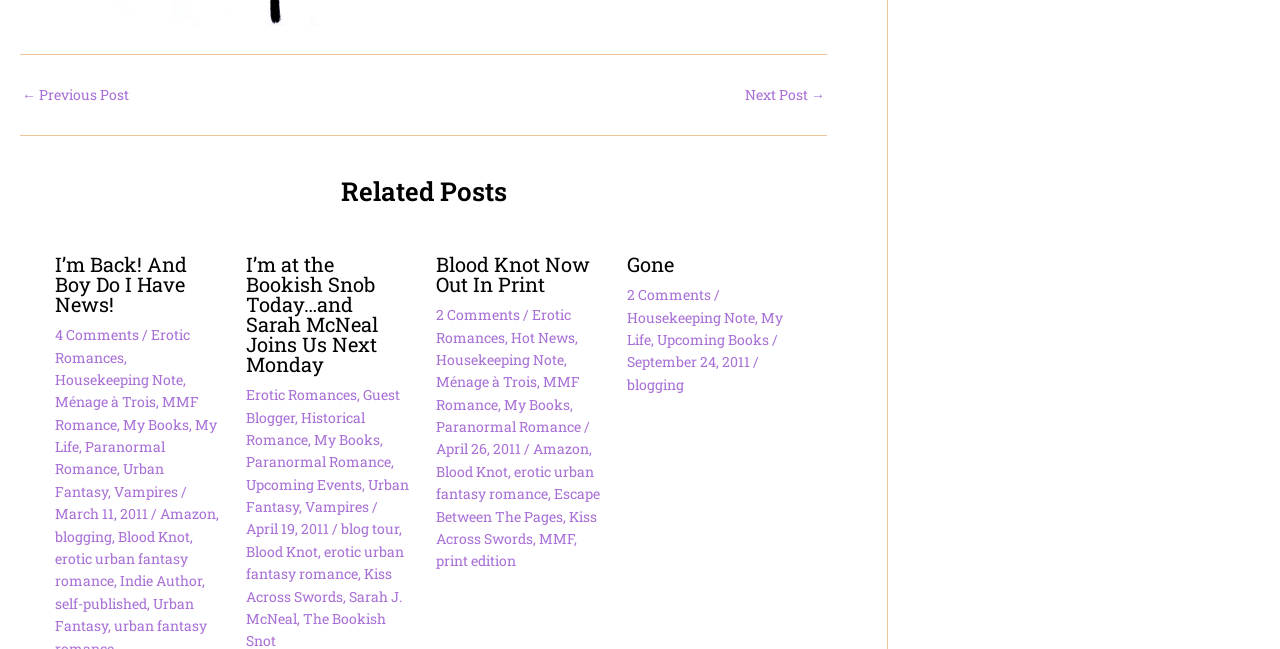Find the bounding box coordinates for the HTML element described in this sentence: "Amazon". Provide the coordinates as four float numbers between 0 and 1, in the format [left, top, right, bottom].

[0.416, 0.677, 0.46, 0.706]